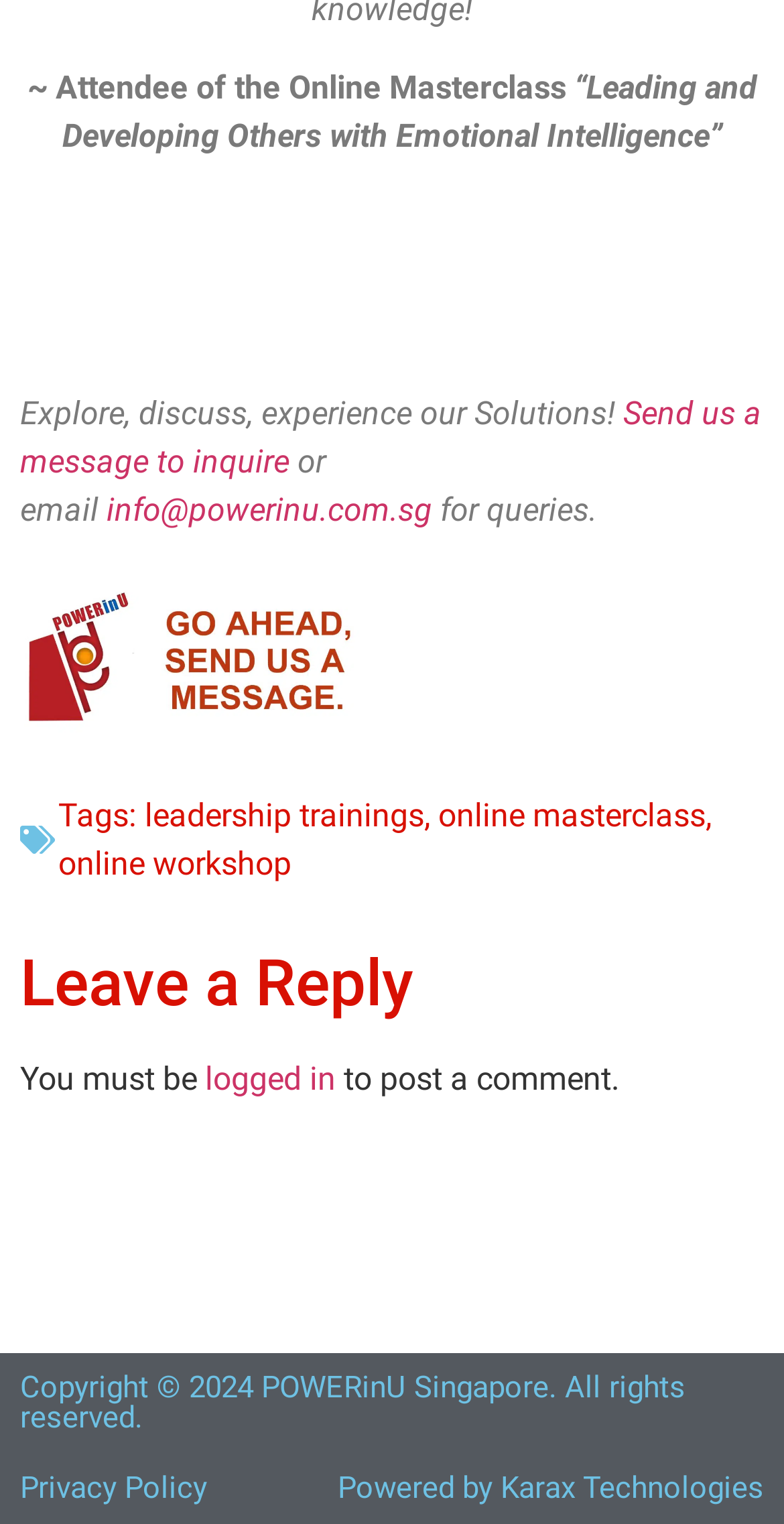Given the element description, predict the bounding box coordinates in the format (top-left x, top-left y, bottom-right x, bottom-right y), using floating point numbers between 0 and 1: Powered by Karax Technologies

[0.431, 0.964, 0.974, 0.988]